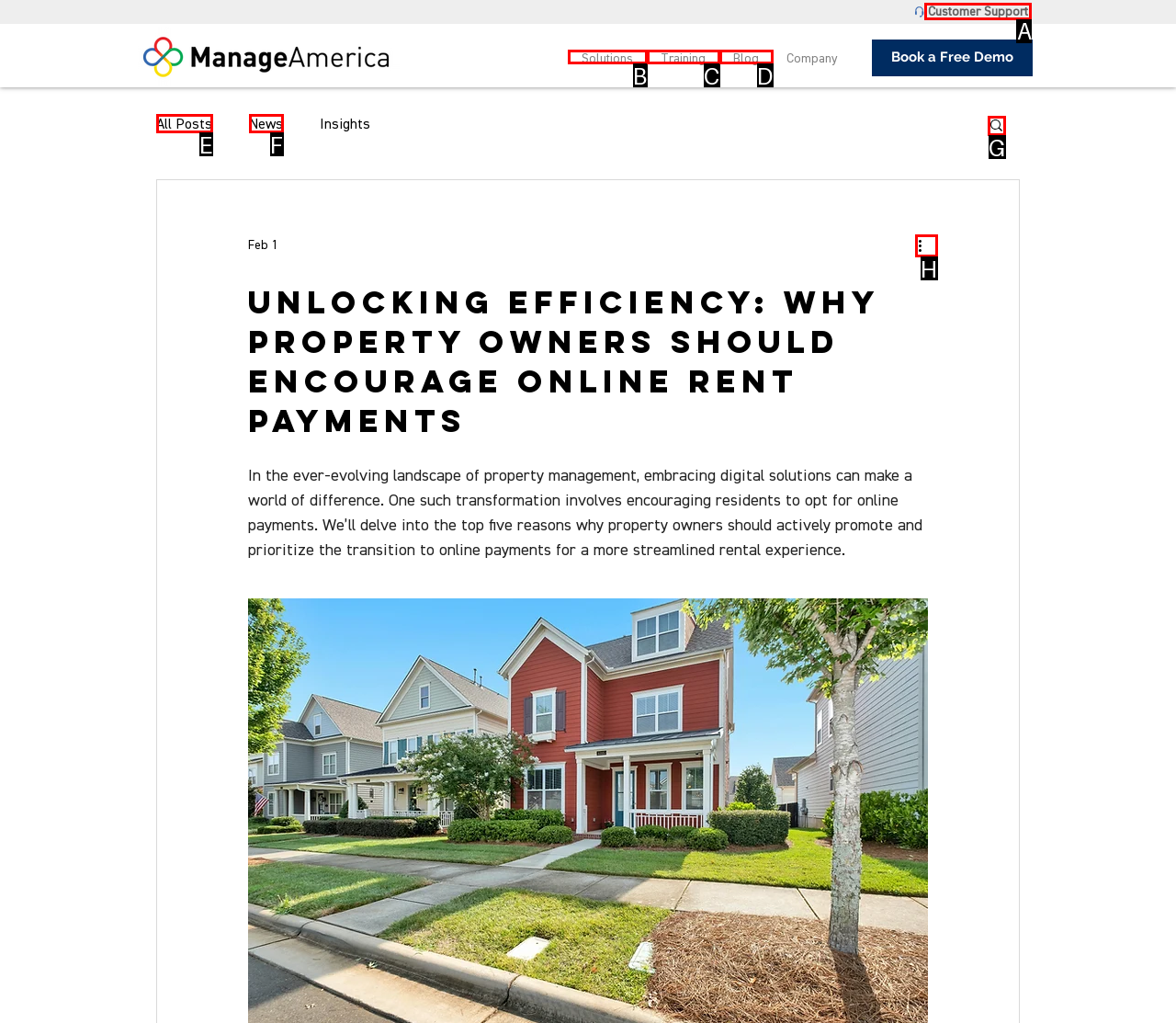Choose the UI element to click on to achieve this task: Click on Customer Support. Reply with the letter representing the selected element.

A